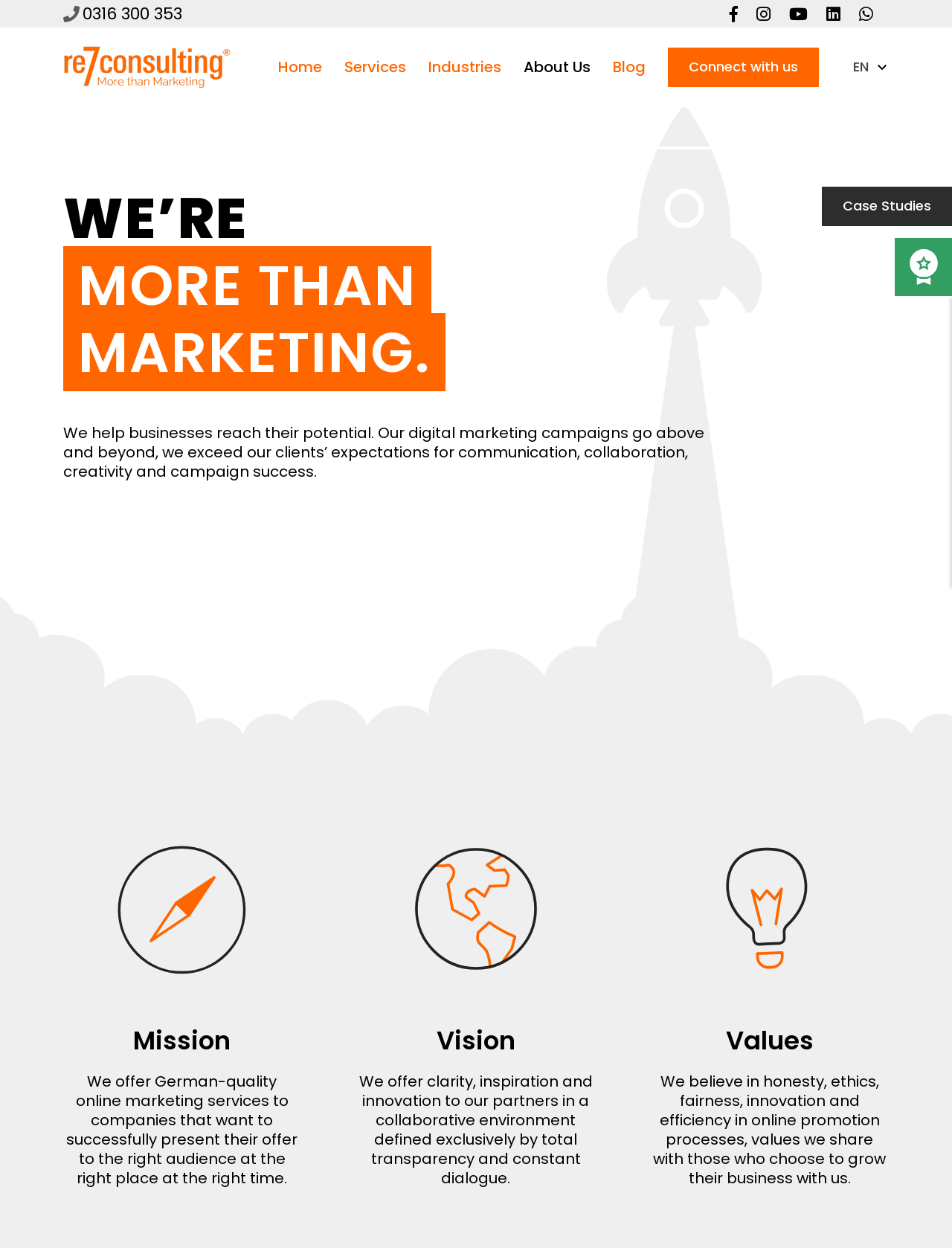Find the bounding box coordinates of the element's region that should be clicked in order to follow the given instruction: "Go to Home page". The coordinates should consist of four float numbers between 0 and 1, i.e., [left, top, right, bottom].

[0.292, 0.045, 0.338, 0.062]